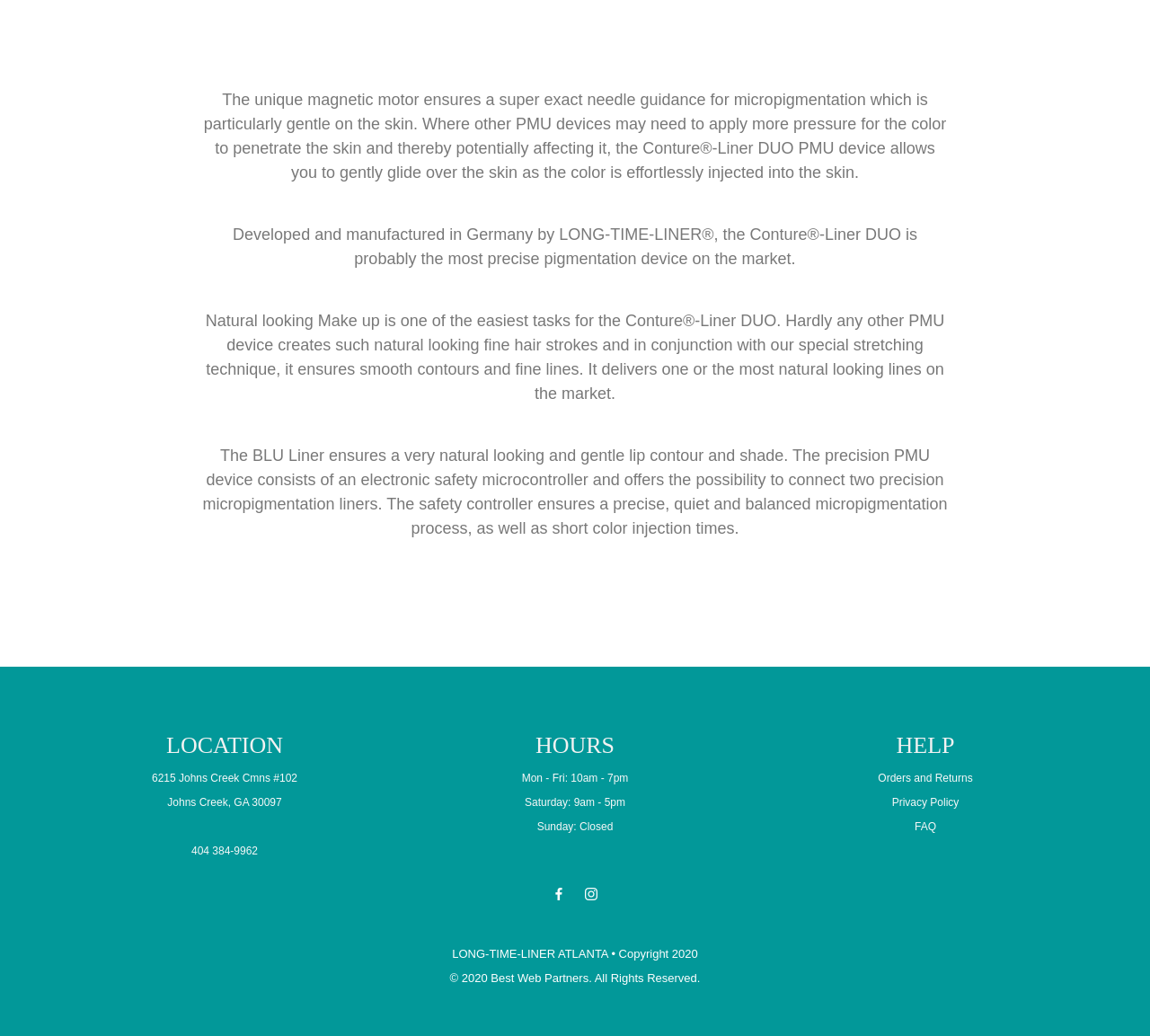What is the phone number of LONG-TIME-LINER ATLANTA?
Using the visual information, reply with a single word or short phrase.

404 384-9962